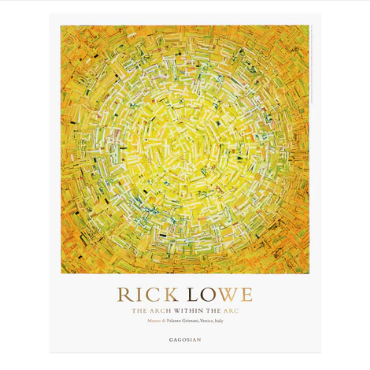Where is the Museo di Palazzo Grimani located?
Please provide a single word or phrase as your answer based on the screenshot.

Venice, Italy